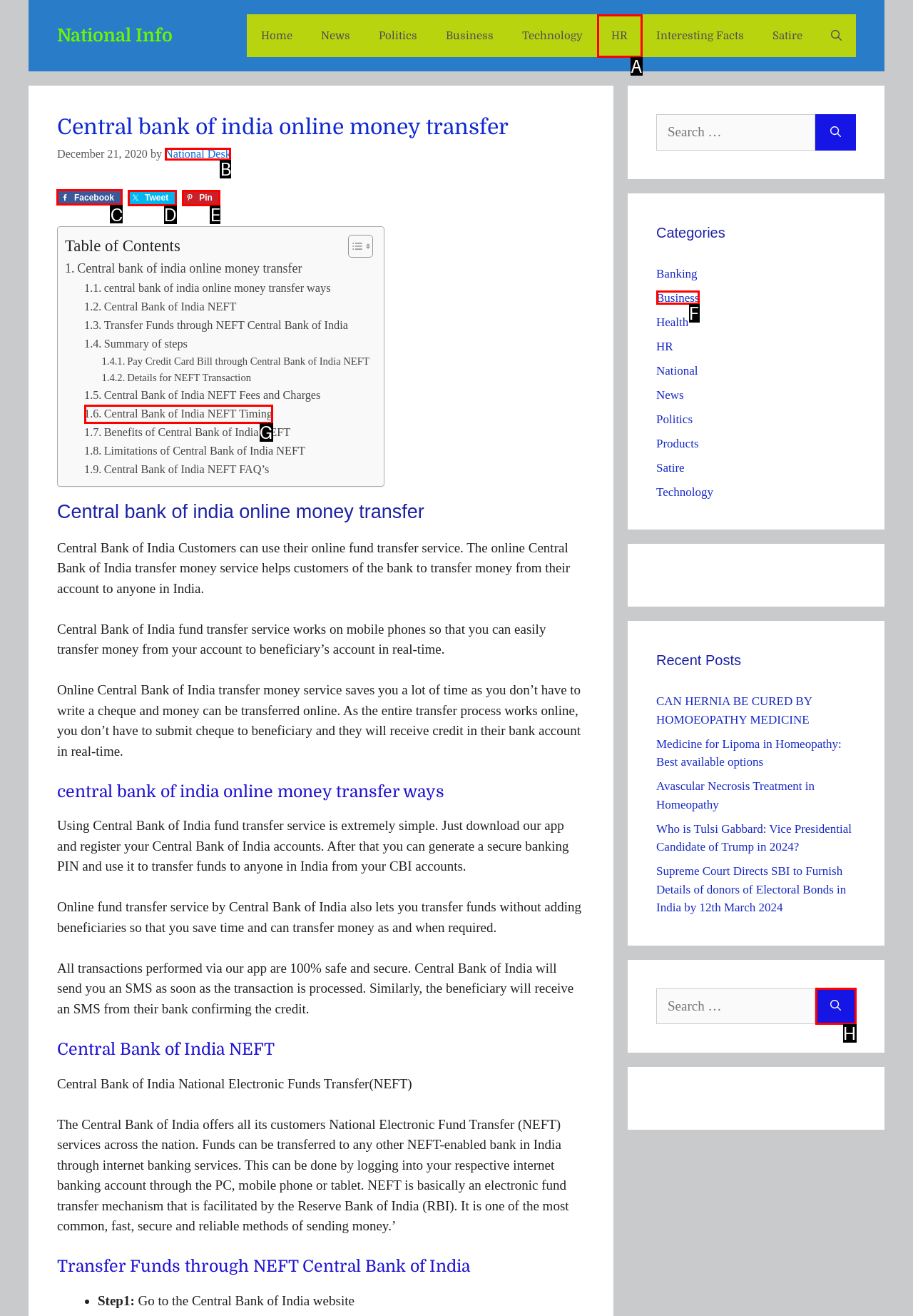Tell me the letter of the UI element I should click to accomplish the task: view data protection based on the choices provided in the screenshot.

None